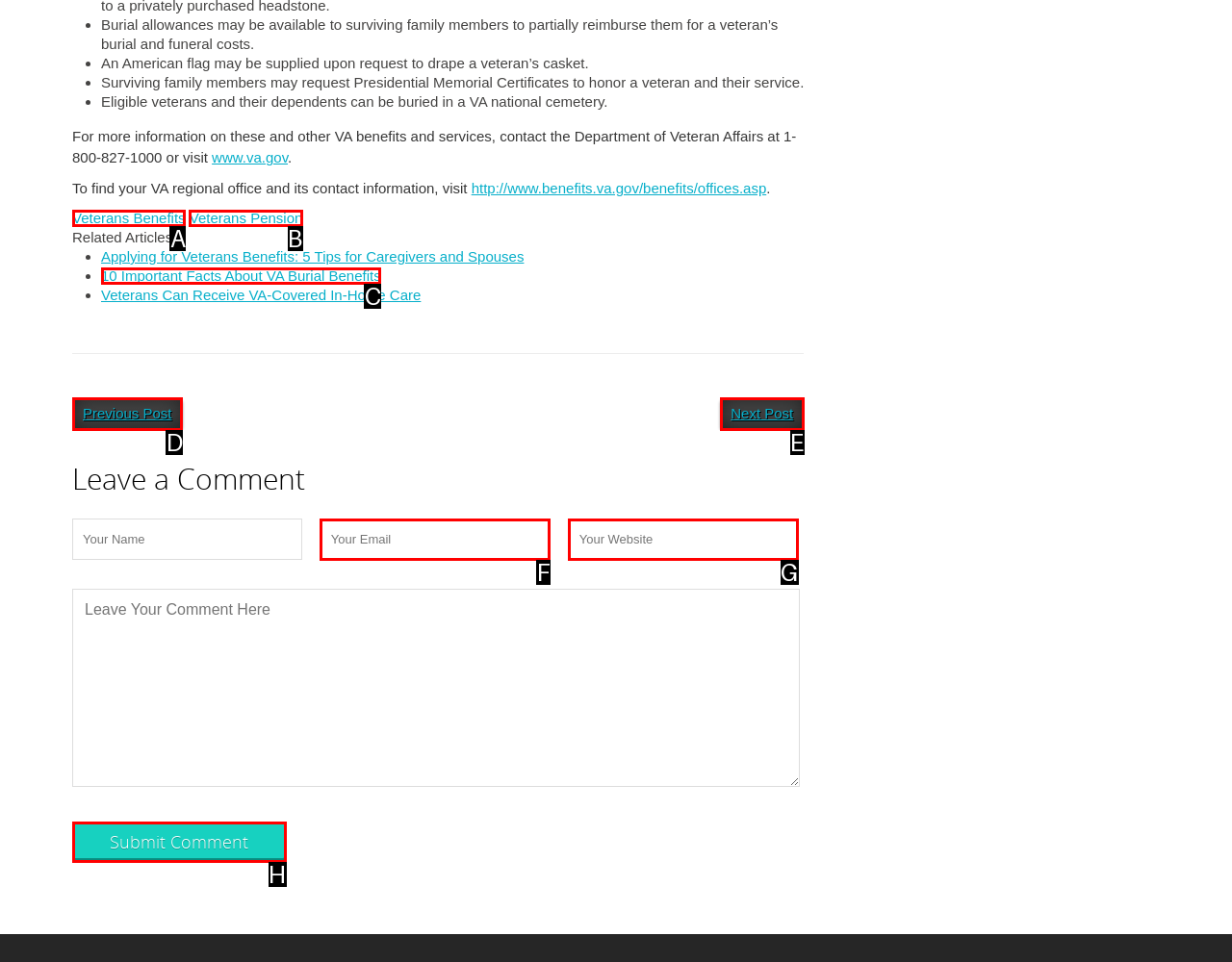Match the following description to the correct HTML element: name="url" placeholder="Your Website" Indicate your choice by providing the letter.

G